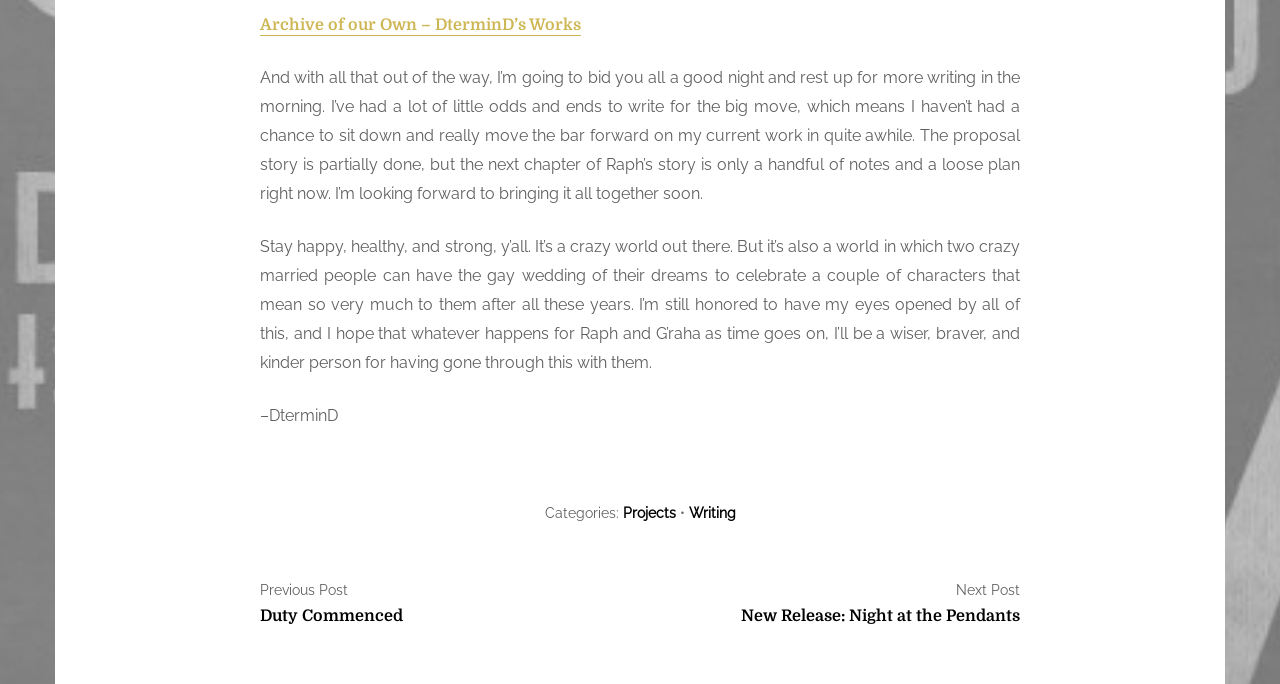What is the author's name?
Based on the image, give a one-word or short phrase answer.

DterminD